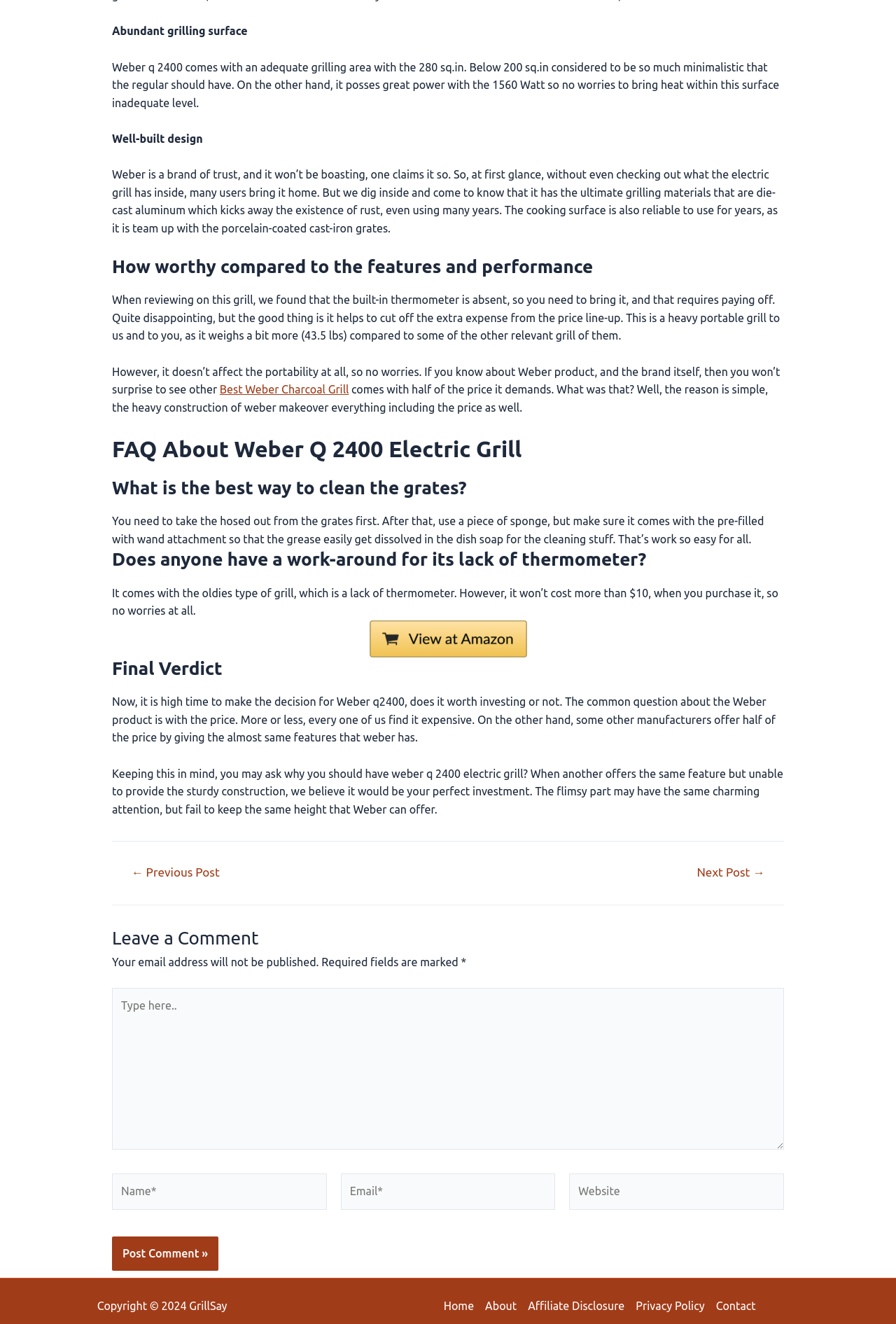Use a single word or phrase to answer the question: 
What is the grilling surface area of Weber q 2400?

280 sq.in.